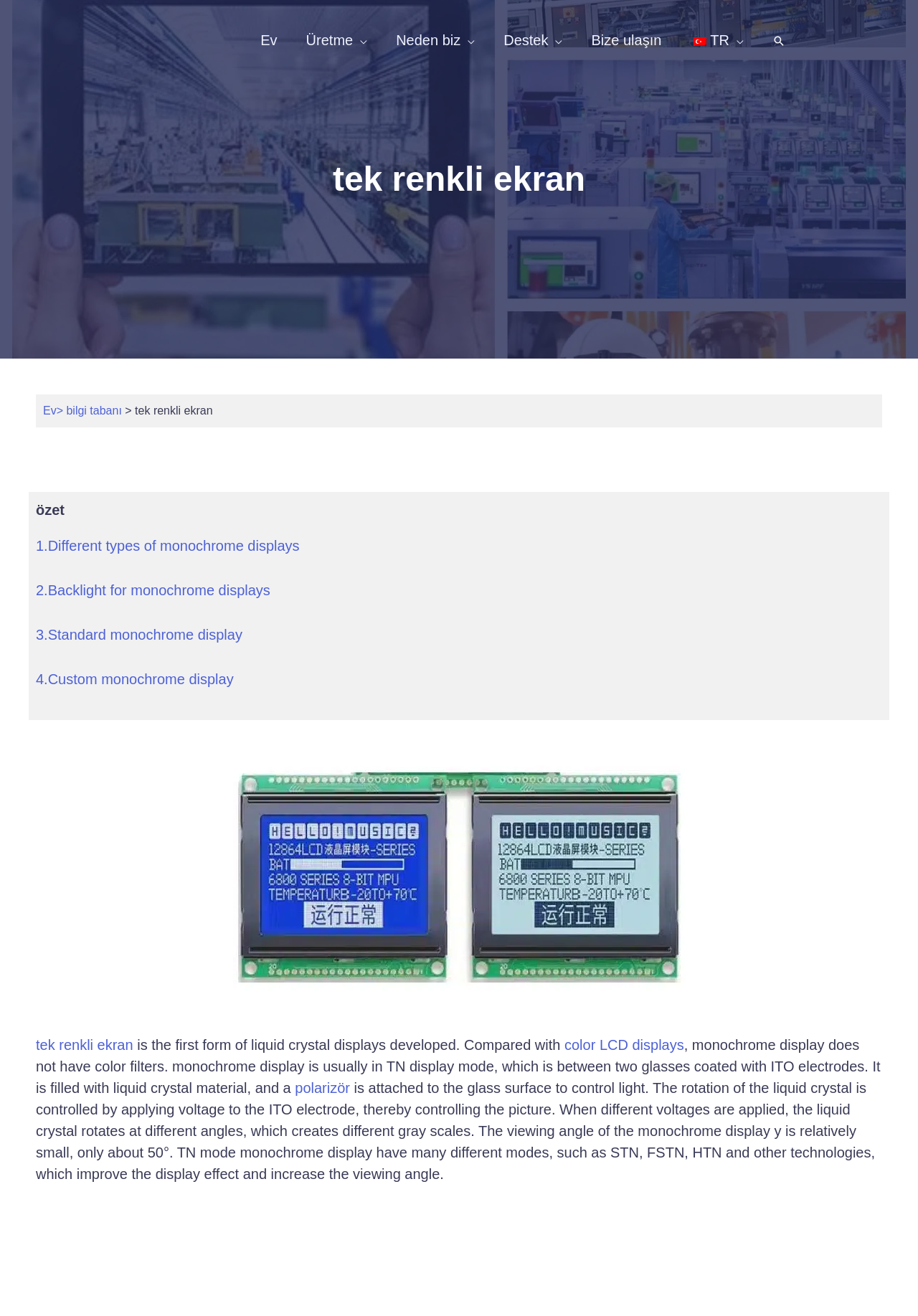Please identify the bounding box coordinates of the element I need to click to follow this instruction: "Navigate to 'Destek'".

[0.533, 0.009, 0.629, 0.052]